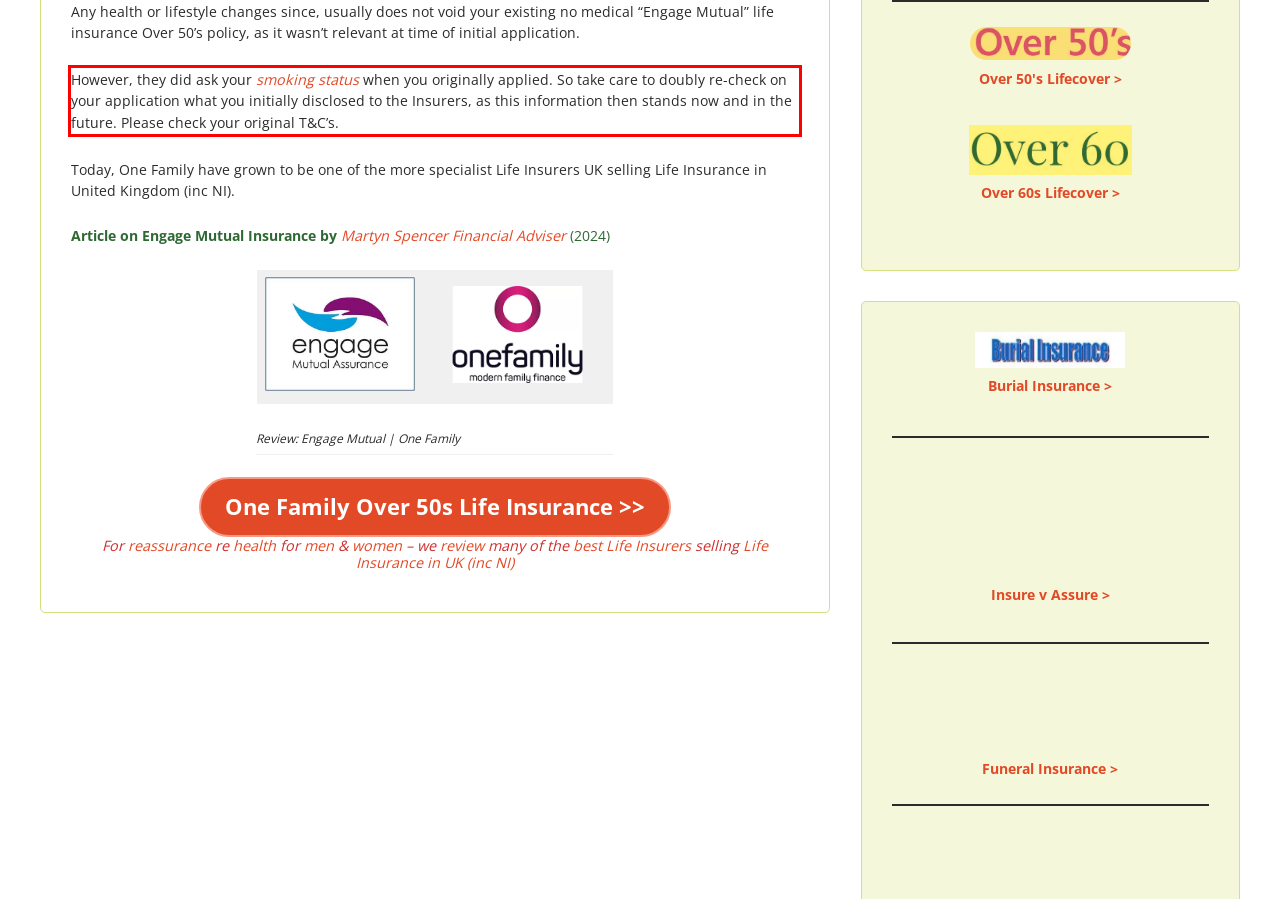Given a screenshot of a webpage containing a red rectangle bounding box, extract and provide the text content found within the red bounding box.

However, they did ask your smoking status when you originally applied. So take care to doubly re-check on your application what you initially disclosed to the Insurers, as this information then stands now and in the future. Please check your original T&C’s.